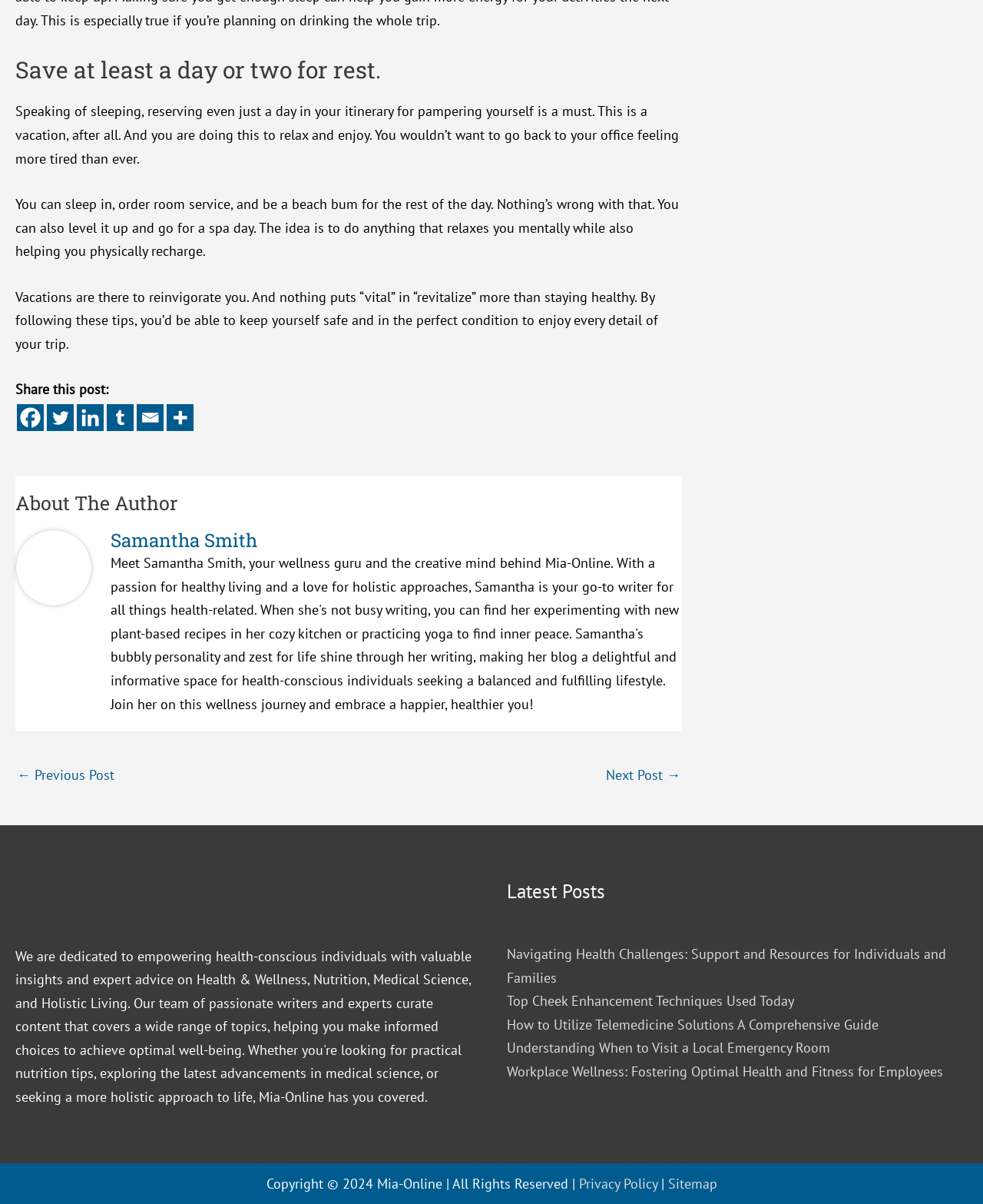What is the copyright year of this website?
Please give a detailed and thorough answer to the question, covering all relevant points.

The copyright year of this website is 2024, as indicated by the text 'Copyright © 2024' at the bottom of the webpage.